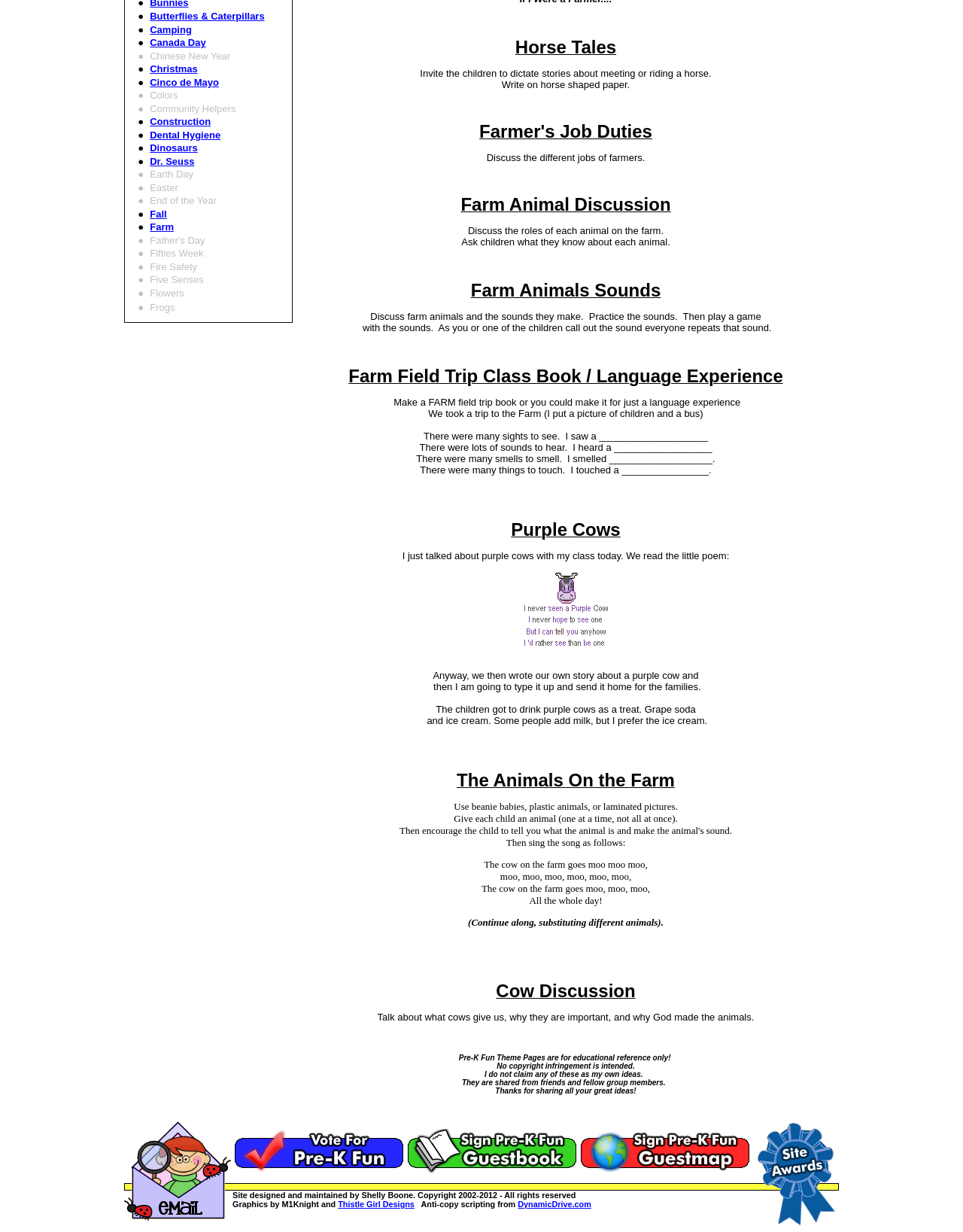Please specify the bounding box coordinates in the format (top-left x, top-left y, bottom-right x, bottom-right y), with values ranging from 0 to 1. Identify the bounding box for the UI component described as follows: Cinco de Mayo

[0.156, 0.062, 0.227, 0.071]